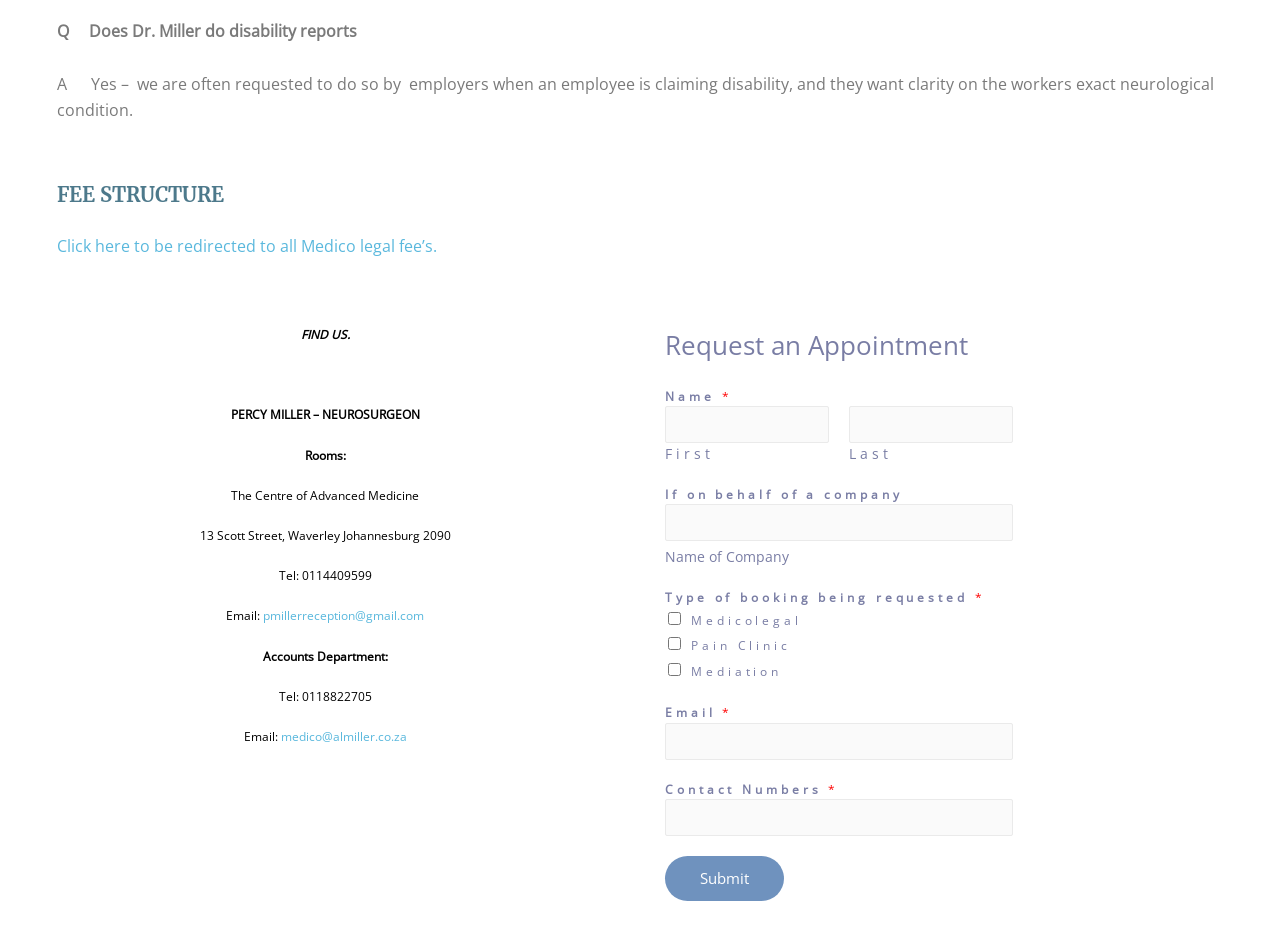Locate the bounding box coordinates of the element to click to perform the following action: 'Click to view Medico legal fee’s'. The coordinates should be given as four float values between 0 and 1, in the form of [left, top, right, bottom].

[0.045, 0.249, 0.341, 0.272]